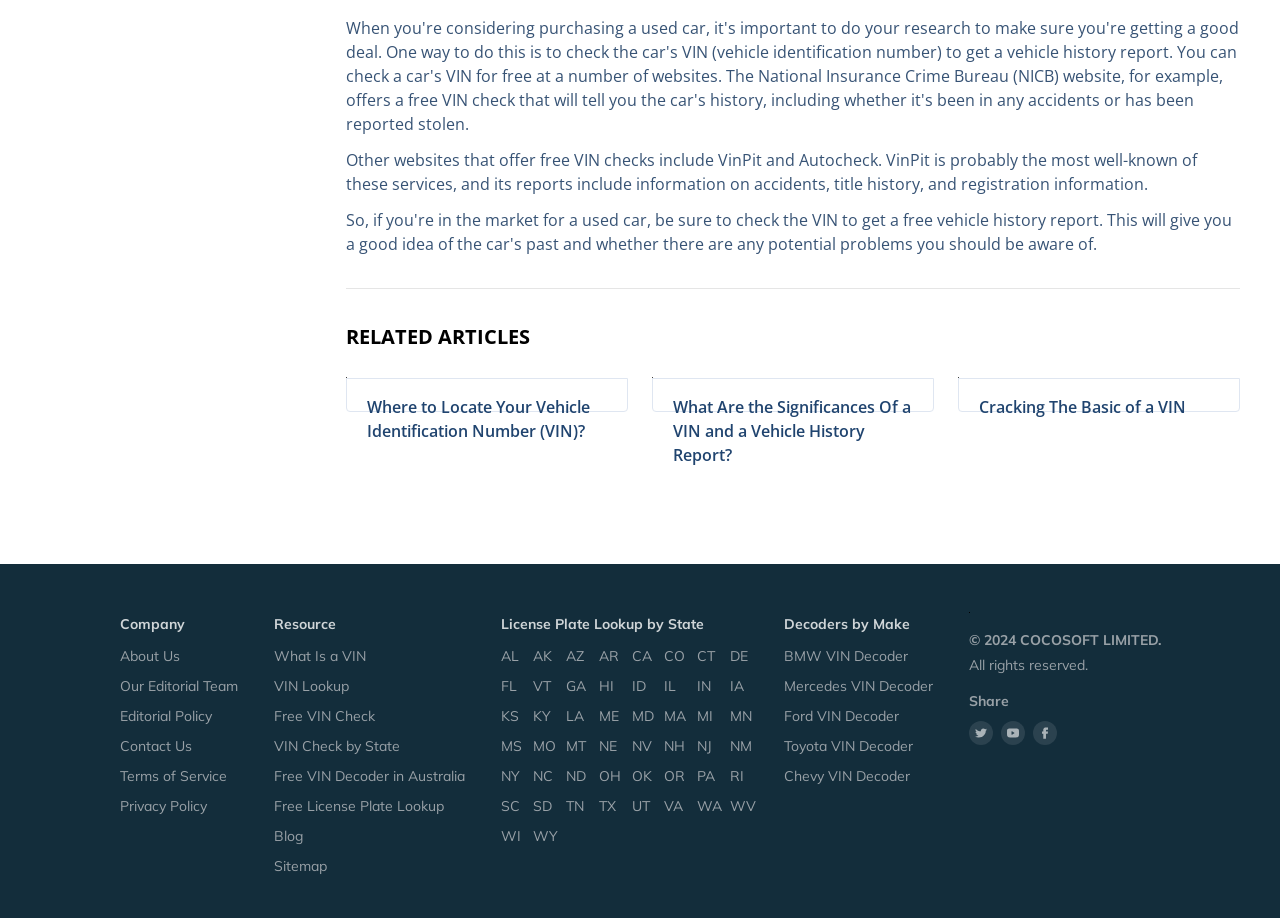Identify the bounding box coordinates of the element that should be clicked to fulfill this task: "Check 'License Plate Lookup by State'". The coordinates should be provided as four float numbers between 0 and 1, i.e., [left, top, right, bottom].

[0.391, 0.669, 0.55, 0.689]